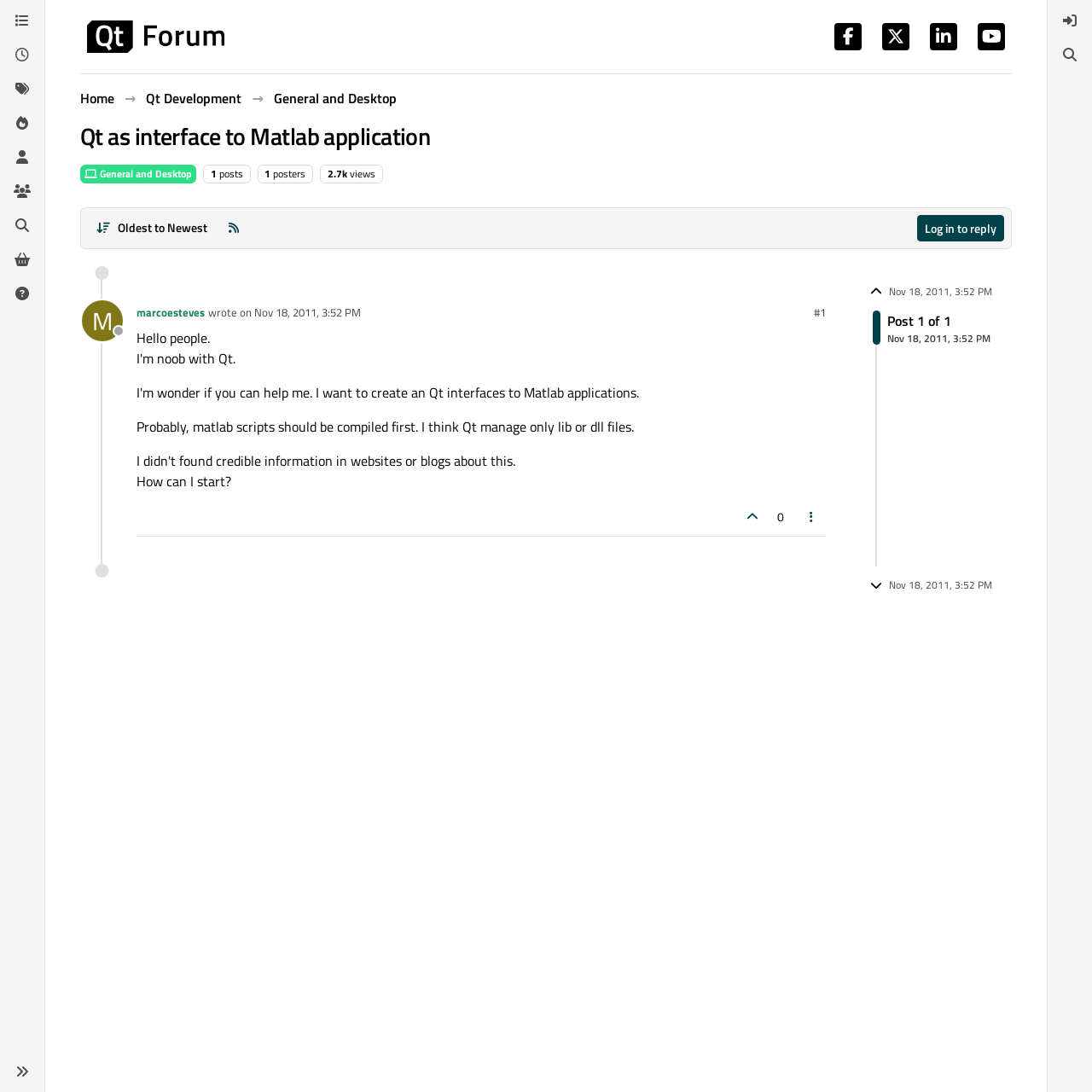Respond to the question below with a single word or phrase:
What is the topic of the post?

Qt interface to Matlab application